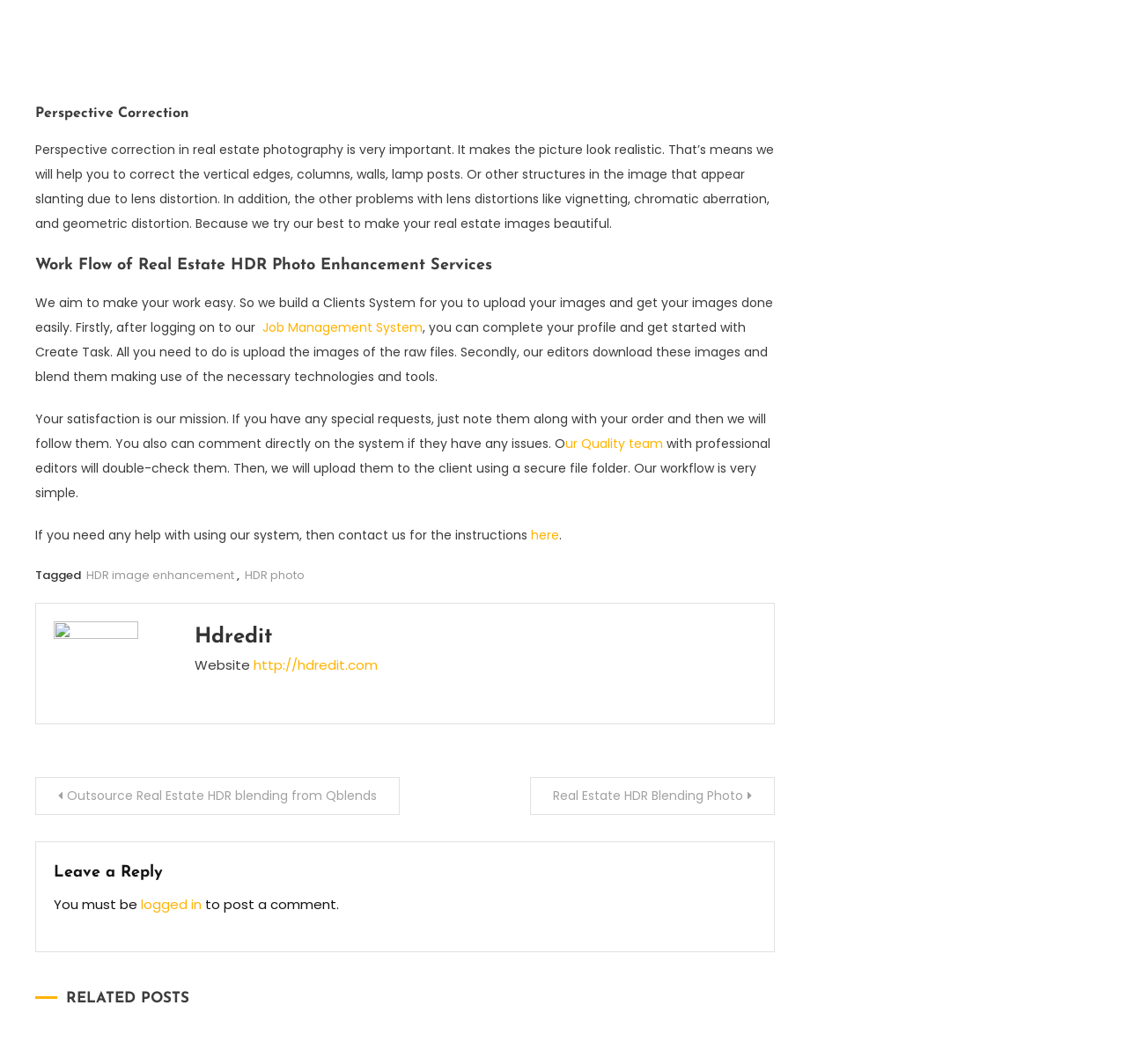Please mark the bounding box coordinates of the area that should be clicked to carry out the instruction: "Read 'Outsource Real Estate HDR blending from Qblends'".

[0.031, 0.731, 0.355, 0.766]